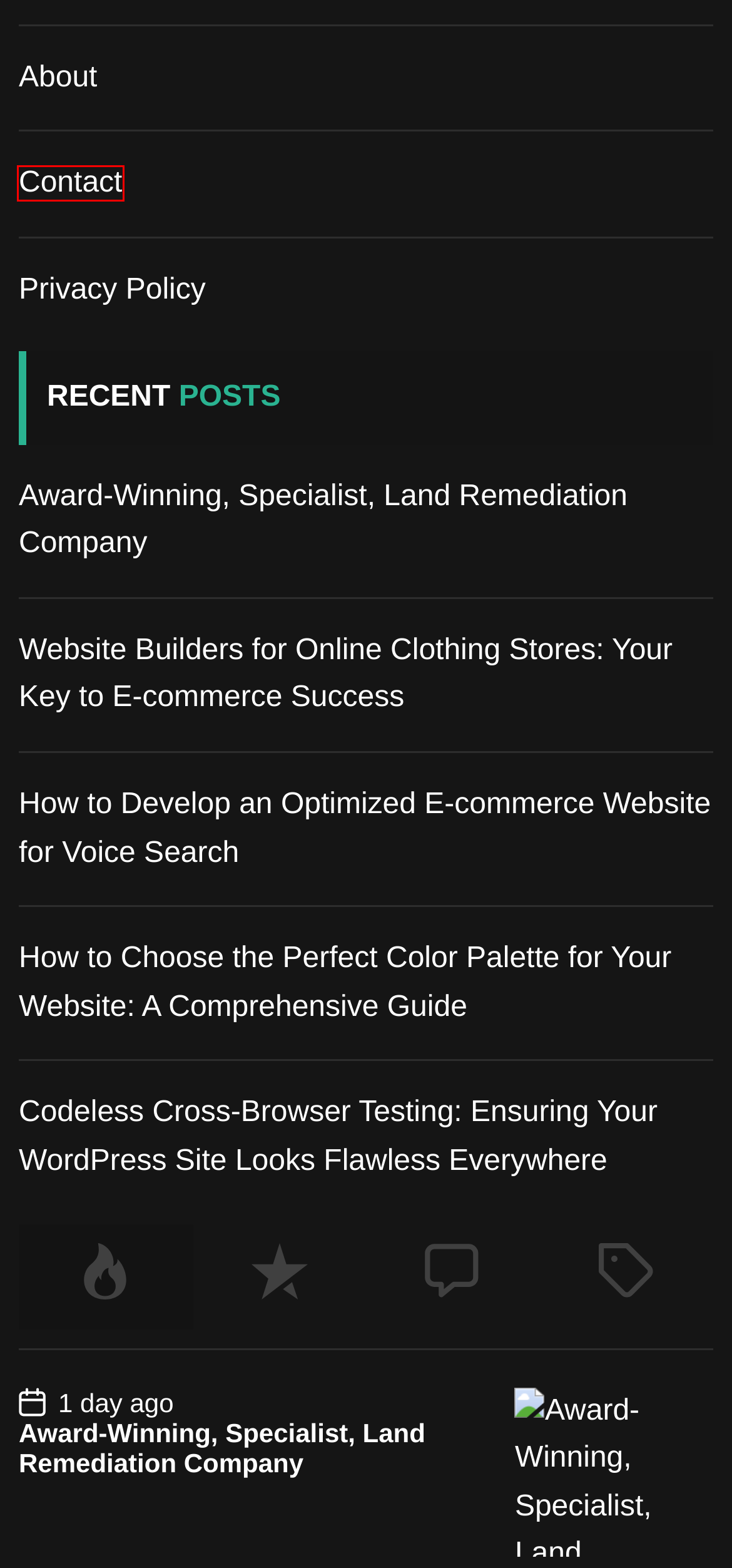Look at the screenshot of a webpage, where a red bounding box highlights an element. Select the best description that matches the new webpage after clicking the highlighted element. Here are the candidates:
A. About | Web Build
B. Blogging | Web Build
C. Desirable Property Qualities in 2024 | Web Build
D. Gaming | Web Build
E. Contact | Web Build
F. Online Marketing | Web Build
G. Privacy Policy – Akismet
H. How to Develop an Optimized E-commerce Website for Voice Search | Web Build

E